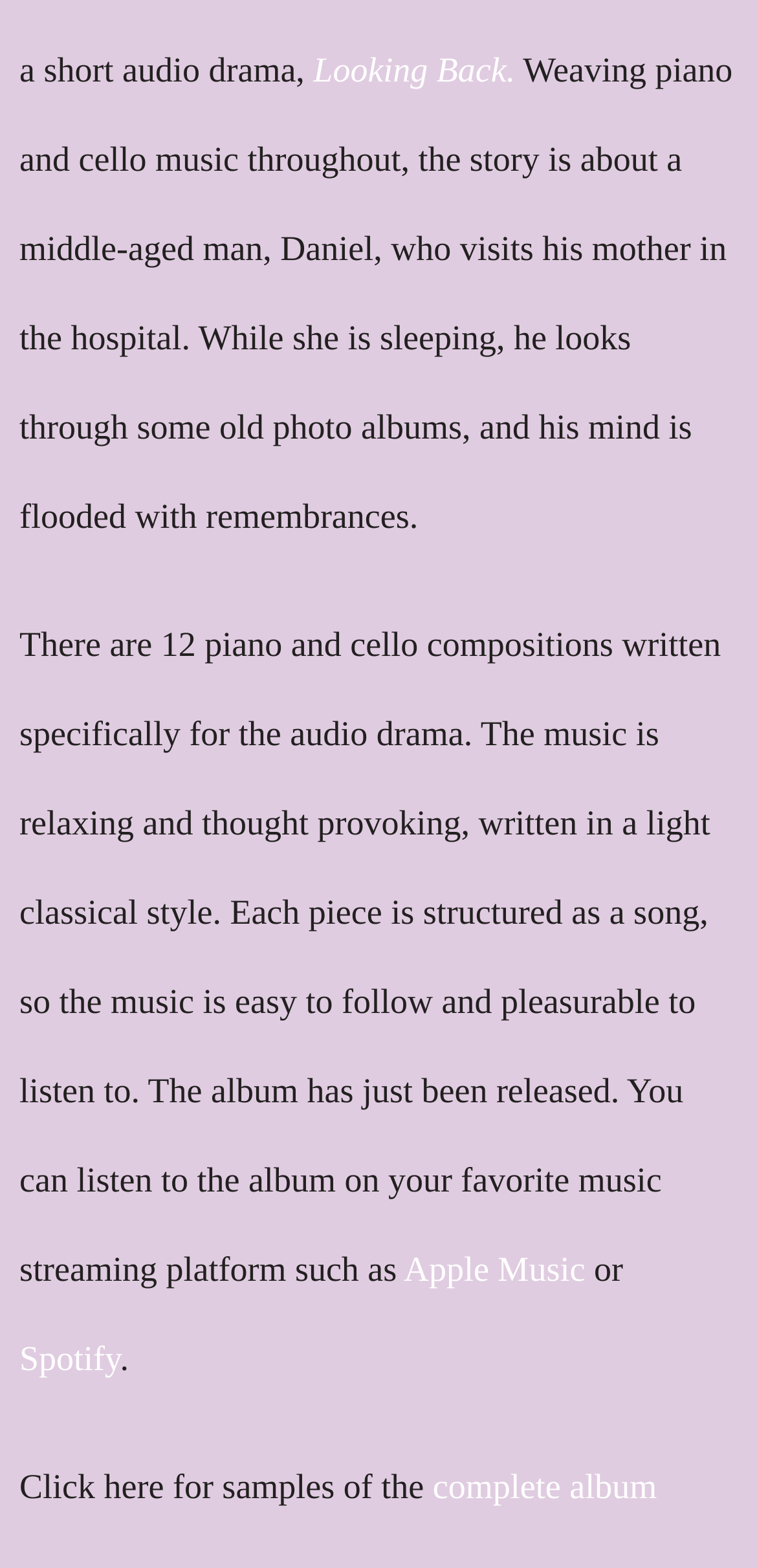Given the description: "Spotify", determine the bounding box coordinates of the UI element. The coordinates should be formatted as four float numbers between 0 and 1, [left, top, right, bottom].

[0.026, 0.854, 0.159, 0.879]